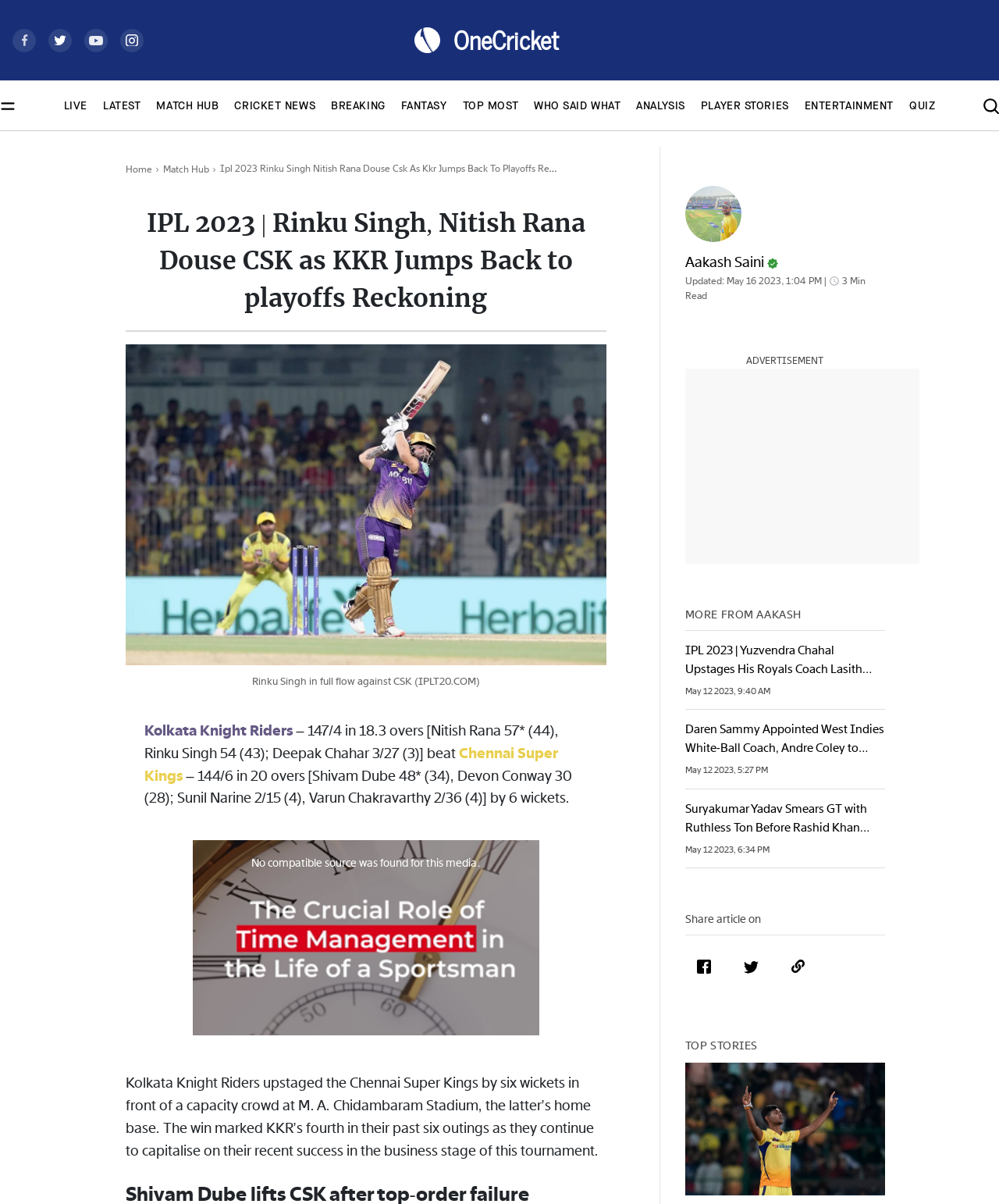Can you provide the bounding box coordinates for the element that should be clicked to implement the instruction: "Search for something"?

None